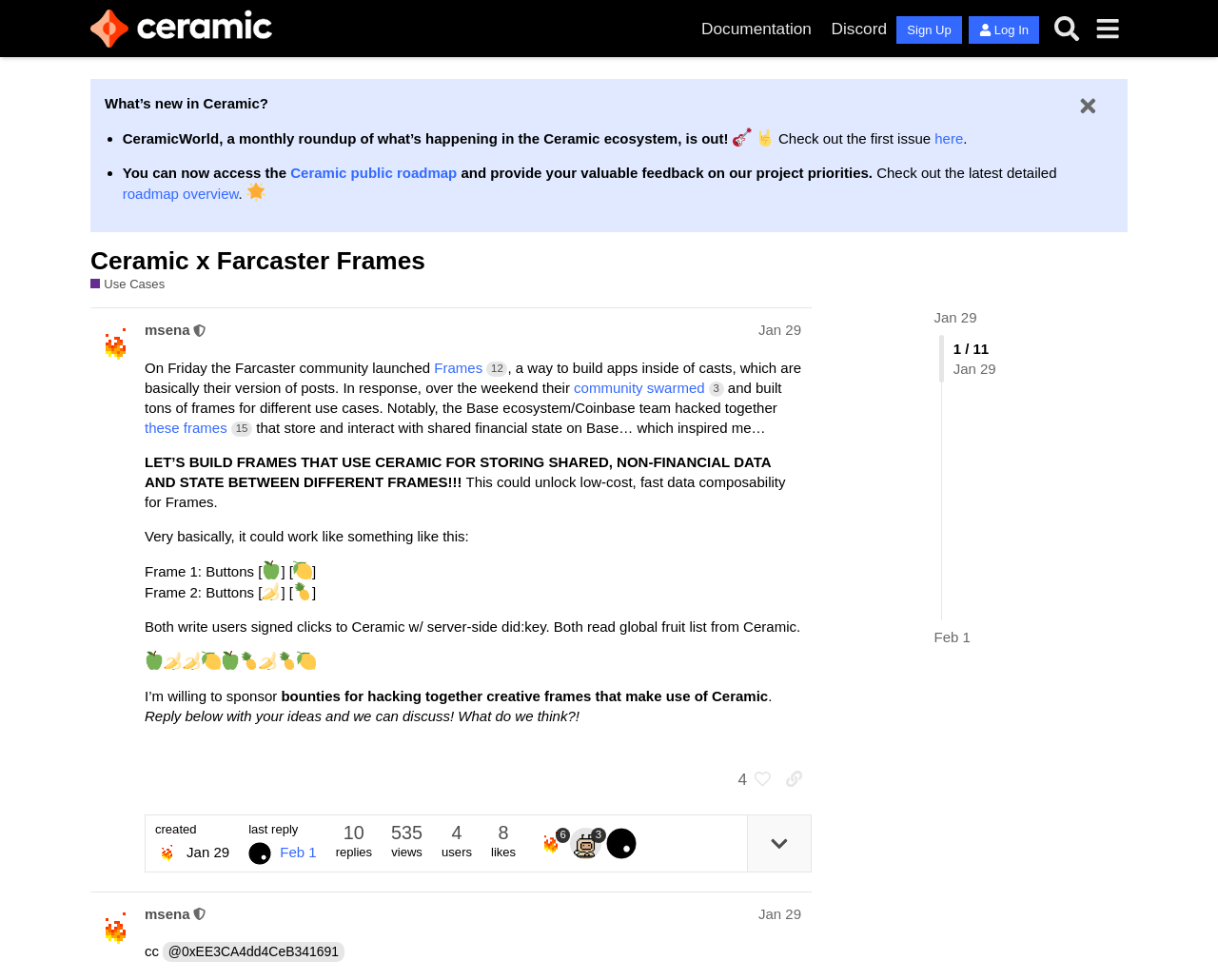Determine the bounding box coordinates of the region I should click to achieve the following instruction: "Click on the 'Order Now' link". Ensure the bounding box coordinates are four float numbers between 0 and 1, i.e., [left, top, right, bottom].

None